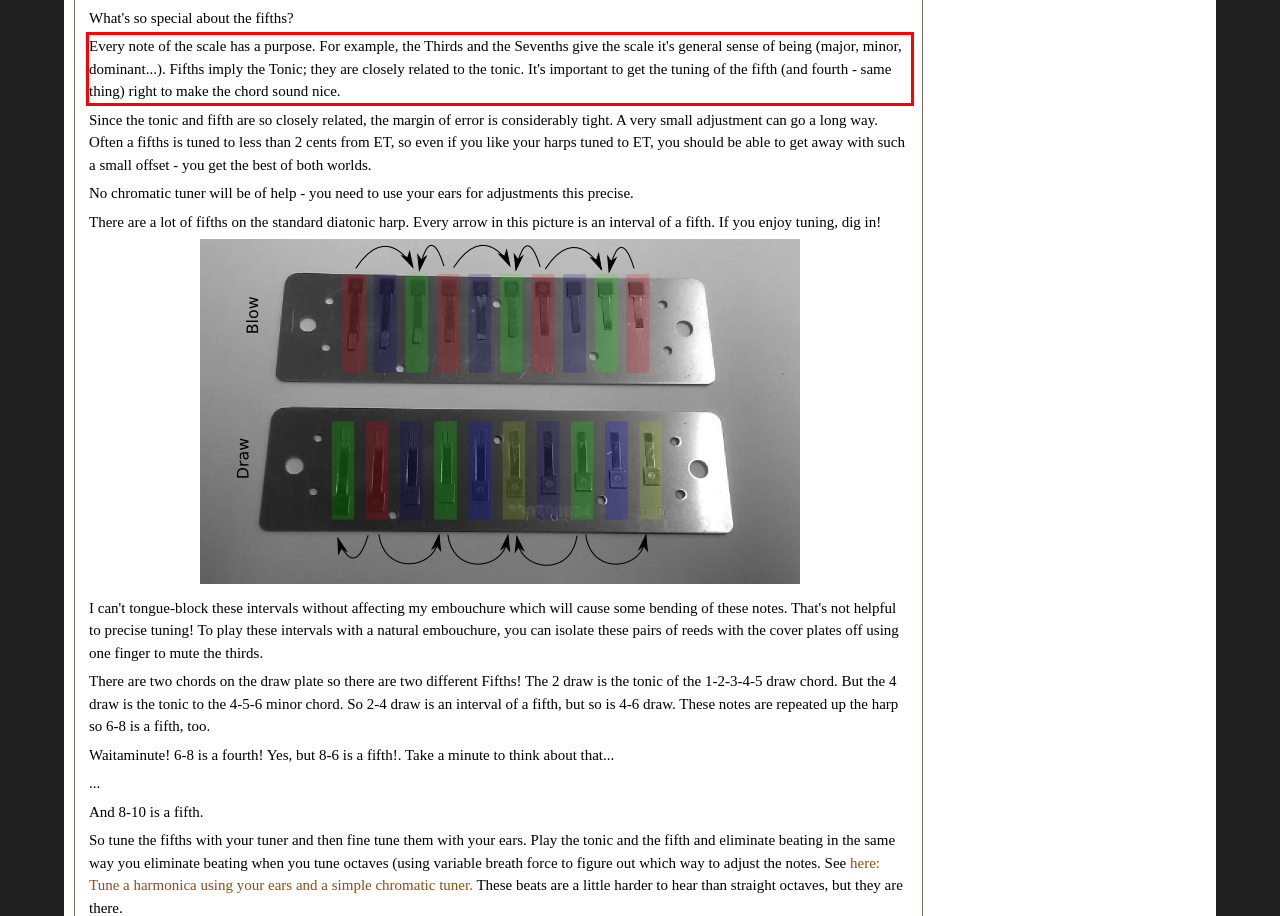Please extract the text content within the red bounding box on the webpage screenshot using OCR.

Every note of the scale has a purpose. For example, the Thirds and the Sevenths give the scale it's general sense of being (major, minor, dominant...). Fifths imply the Tonic; they are closely related to the tonic. It's important to get the tuning of the fifth (and fourth - same thing) right to make the chord sound nice.